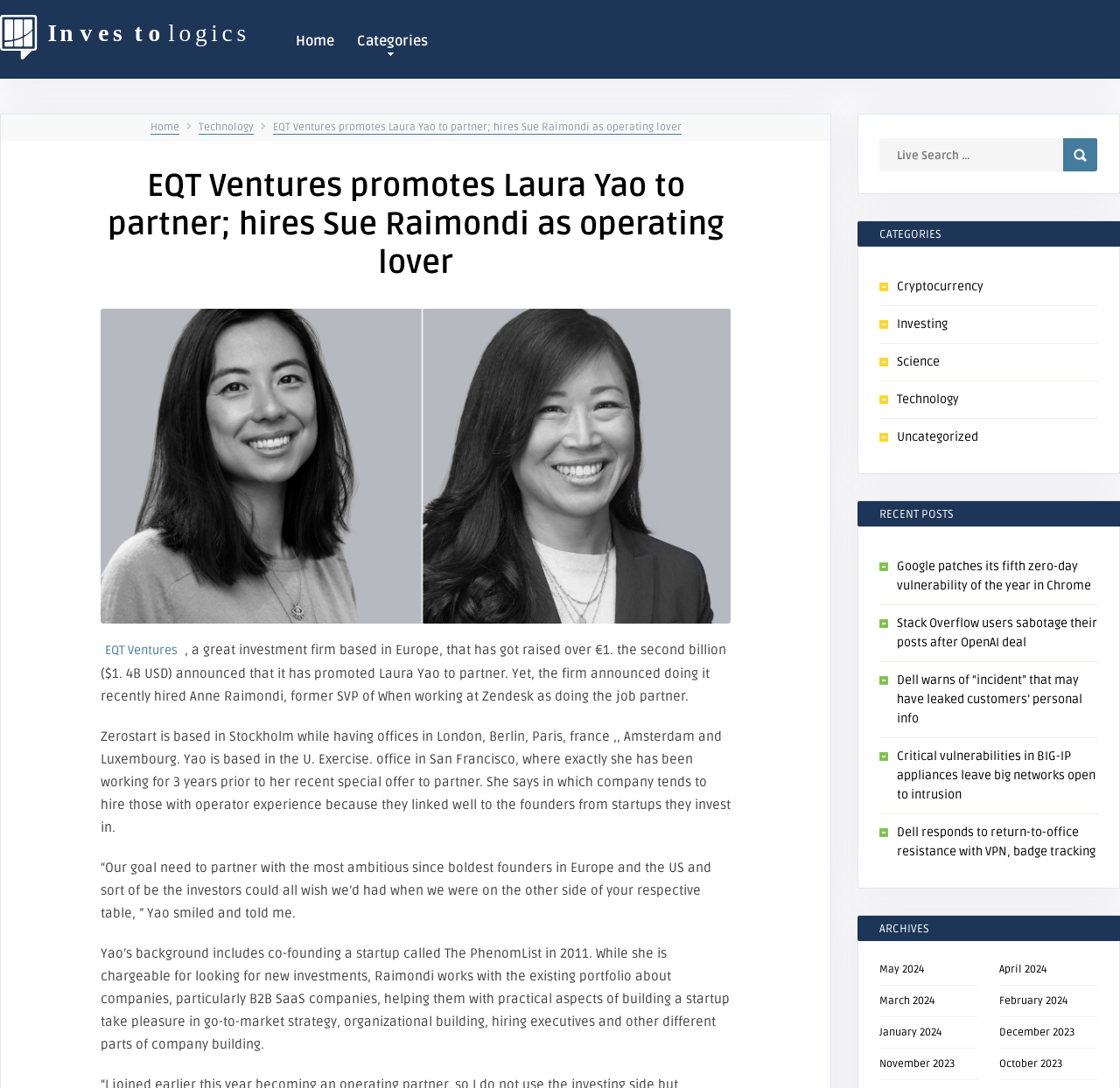Bounding box coordinates should be in the format (top-left x, top-left y, bottom-right x, bottom-right y) and all values should be floating point numbers between 0 and 1. Determine the bounding box coordinate for the UI element described as: Indent bulleted list in email

None